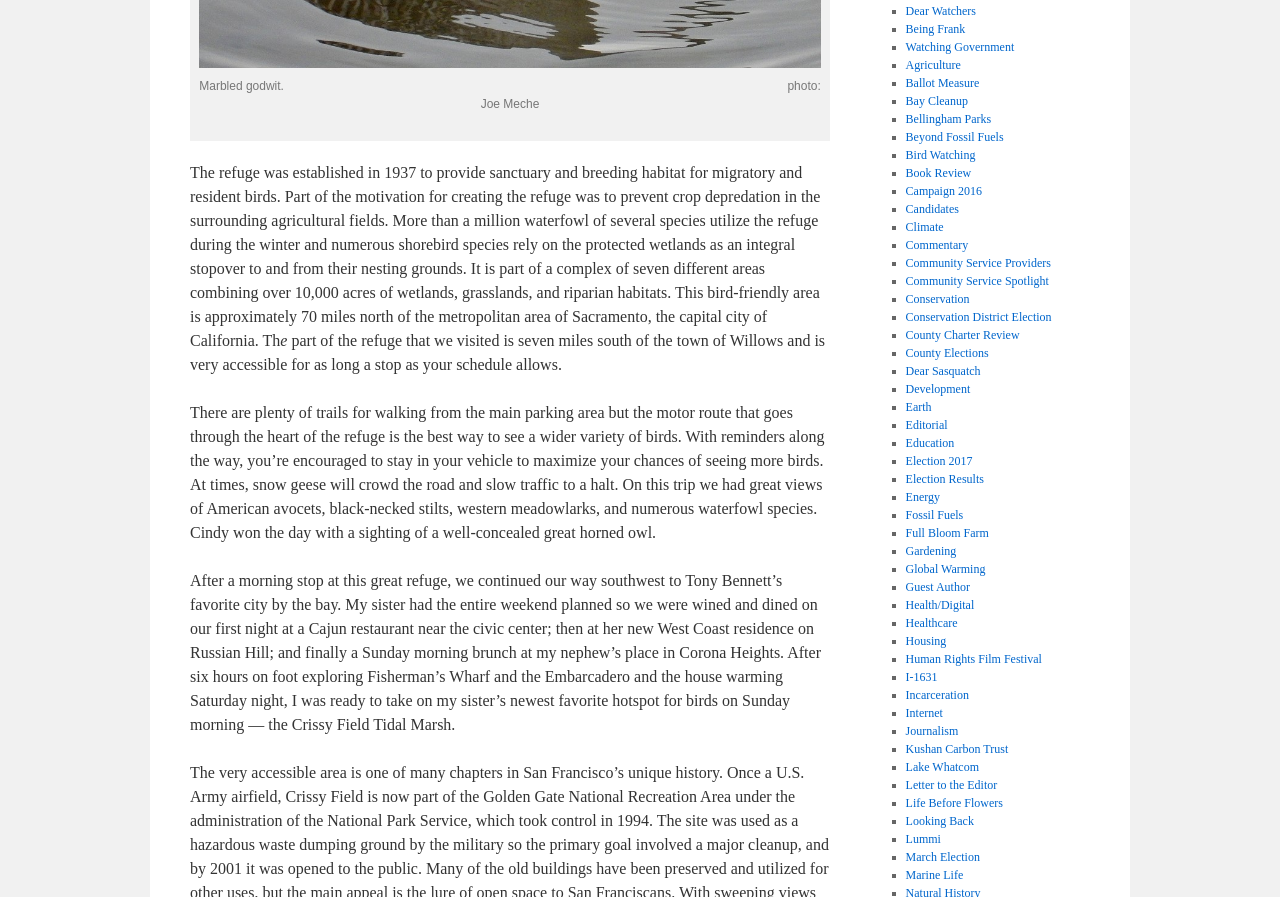What type of restaurant did the author visit on their first night?
Use the screenshot to answer the question with a single word or phrase.

Cajun